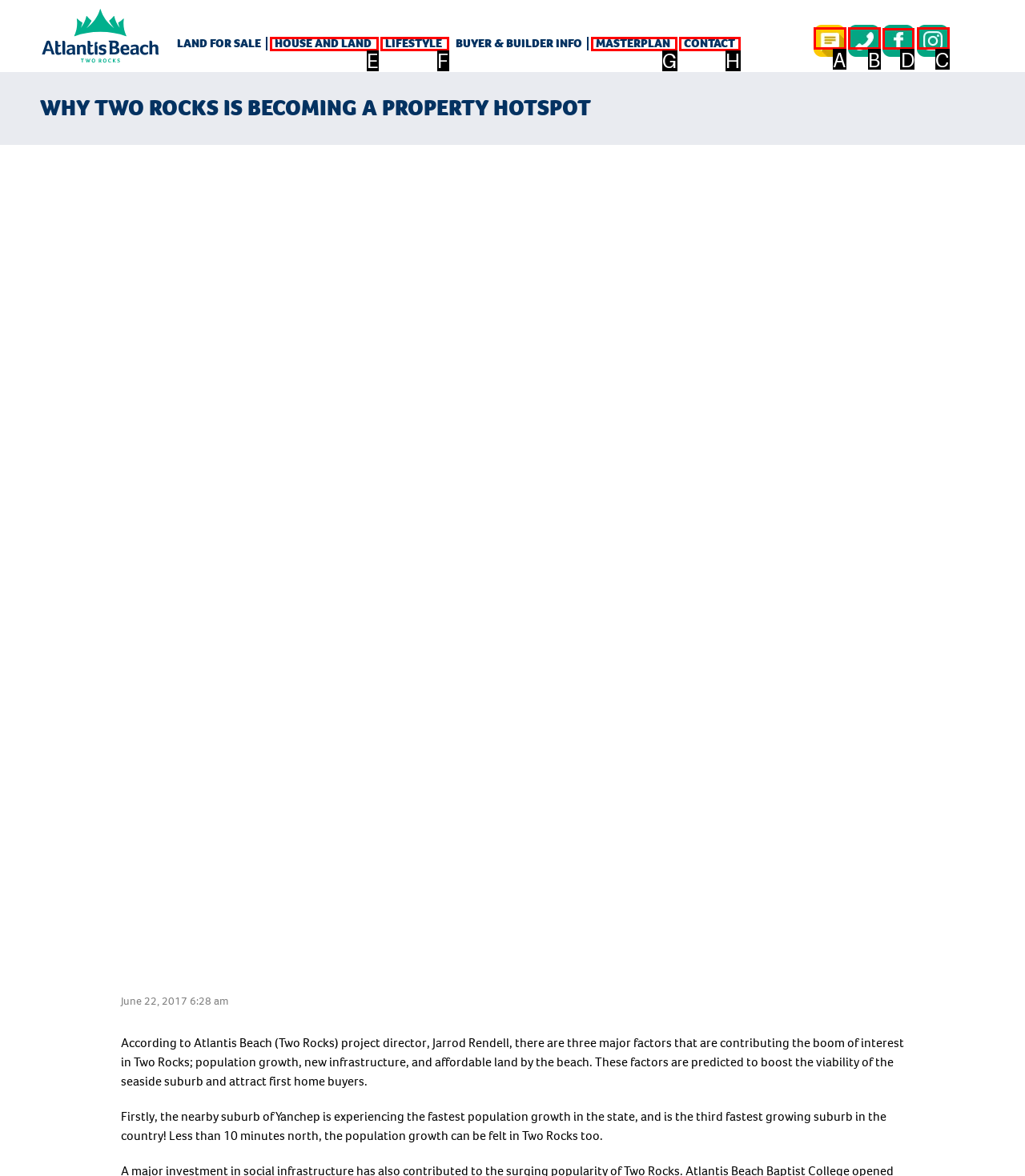Tell me which UI element to click to fulfill the given task: Check out our Facebook page. Respond with the letter of the correct option directly.

D